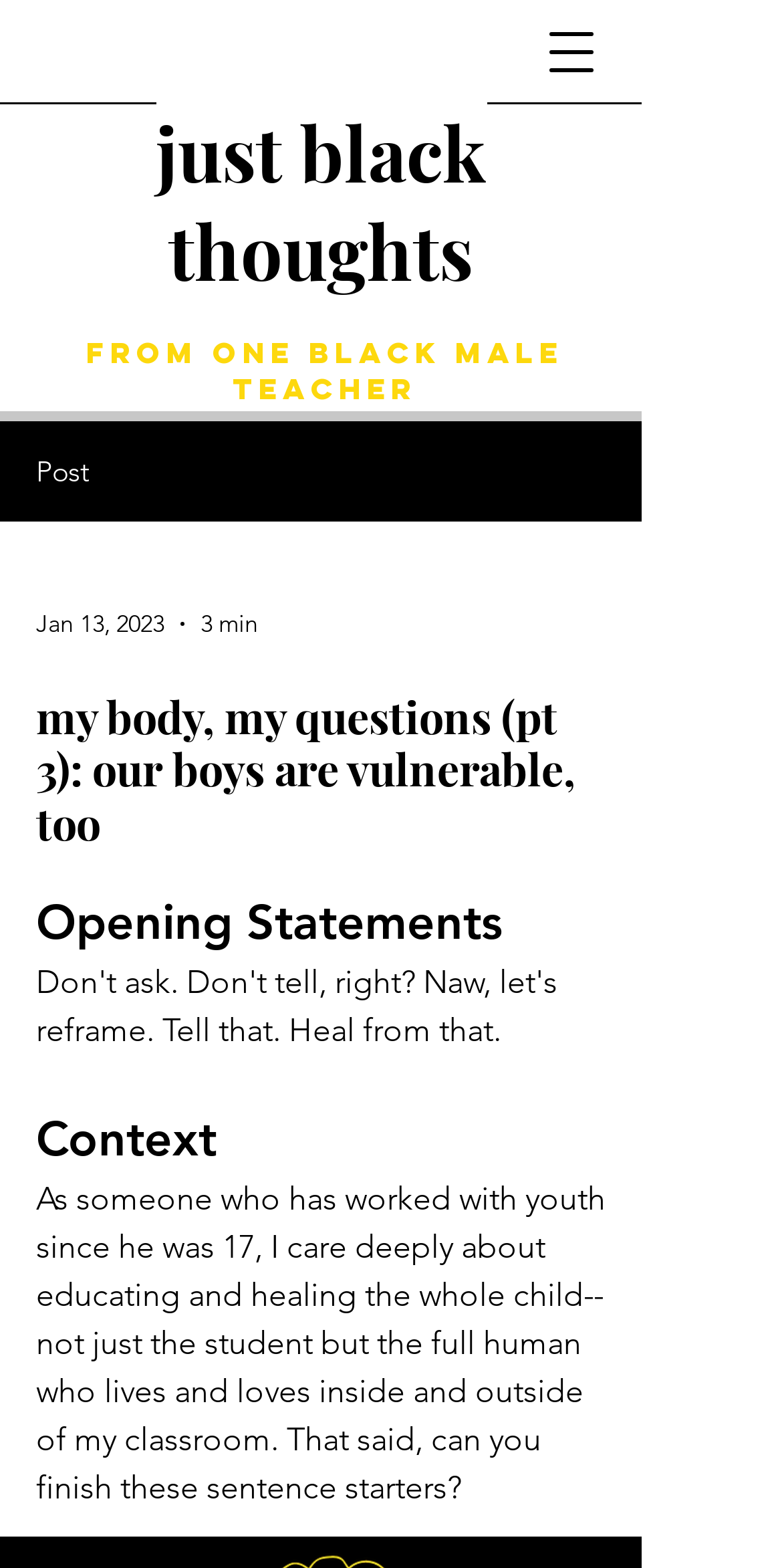Determine the bounding box for the described HTML element: "black thoughts". Ensure the coordinates are four float numbers between 0 and 1 in the format [left, top, right, bottom].

[0.215, 0.065, 0.622, 0.191]